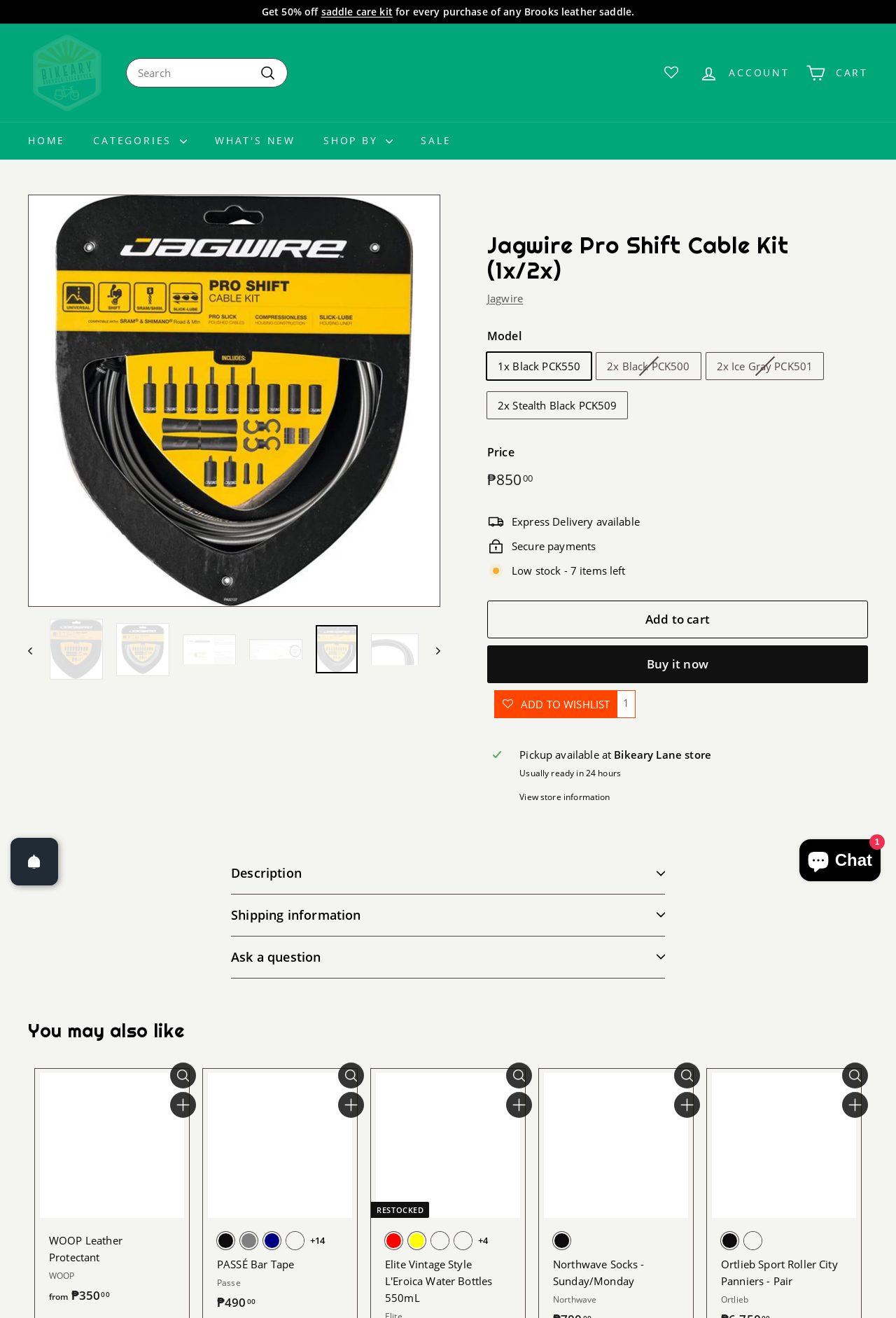Provide a comprehensive caption for the webpage.

This webpage is about the Jagwire Pro Shift Cable Kit (1x/2x) product on the Bikeary Bicycle Lifestyle online store. At the top, there is a navigation bar with links to HOME, WHAT'S NEW, SHOP BY, and SALE. Below the navigation bar, there is a search bar and a button to access the account and cart.

On the left side, there is a promotion banner offering 50% off a saddle care kit with the purchase of any Brooks leather saddle. Below the banner, there is a product image with a zoom button and a slideshow navigation with previous and next buttons.

The product information section is divided into several parts. At the top, there is a heading with the product name, followed by a link to the Jagwire brand. Below the heading, there are radio buttons to select the product model, with options for 1x Black PCK550, 2x Black PCK500, 2x Ice Gray PCK501, and 2x Stealth Black PCK509.

The price section displays the regular price of ₱850.00, with information about express delivery, secure payments, and low stock availability. There are buttons to add the product to the cart, buy it now, and add it to the wishlist.

Below the price section, there are buttons to view store information, pickup availability, and shipping information. There are also tabs to access the product description, shipping information, and contact information.

At the bottom of the page, there is a section titled "You may also like" with product recommendations, each with quick shop and add to cart buttons.